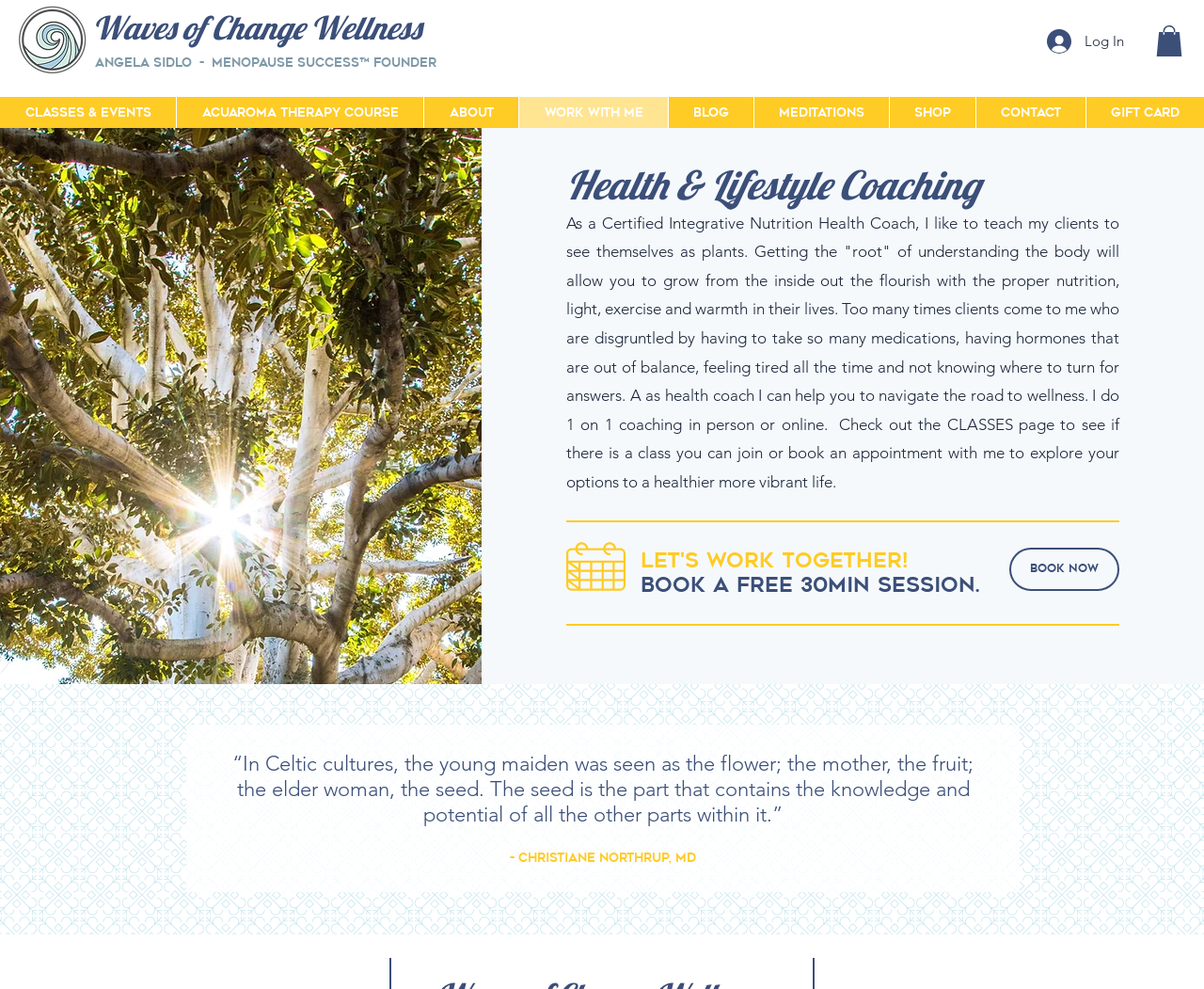Based on the element description: "AI 写作", identify the bounding box coordinates for this UI element. The coordinates must be four float numbers between 0 and 1, listed as [left, top, right, bottom].

None